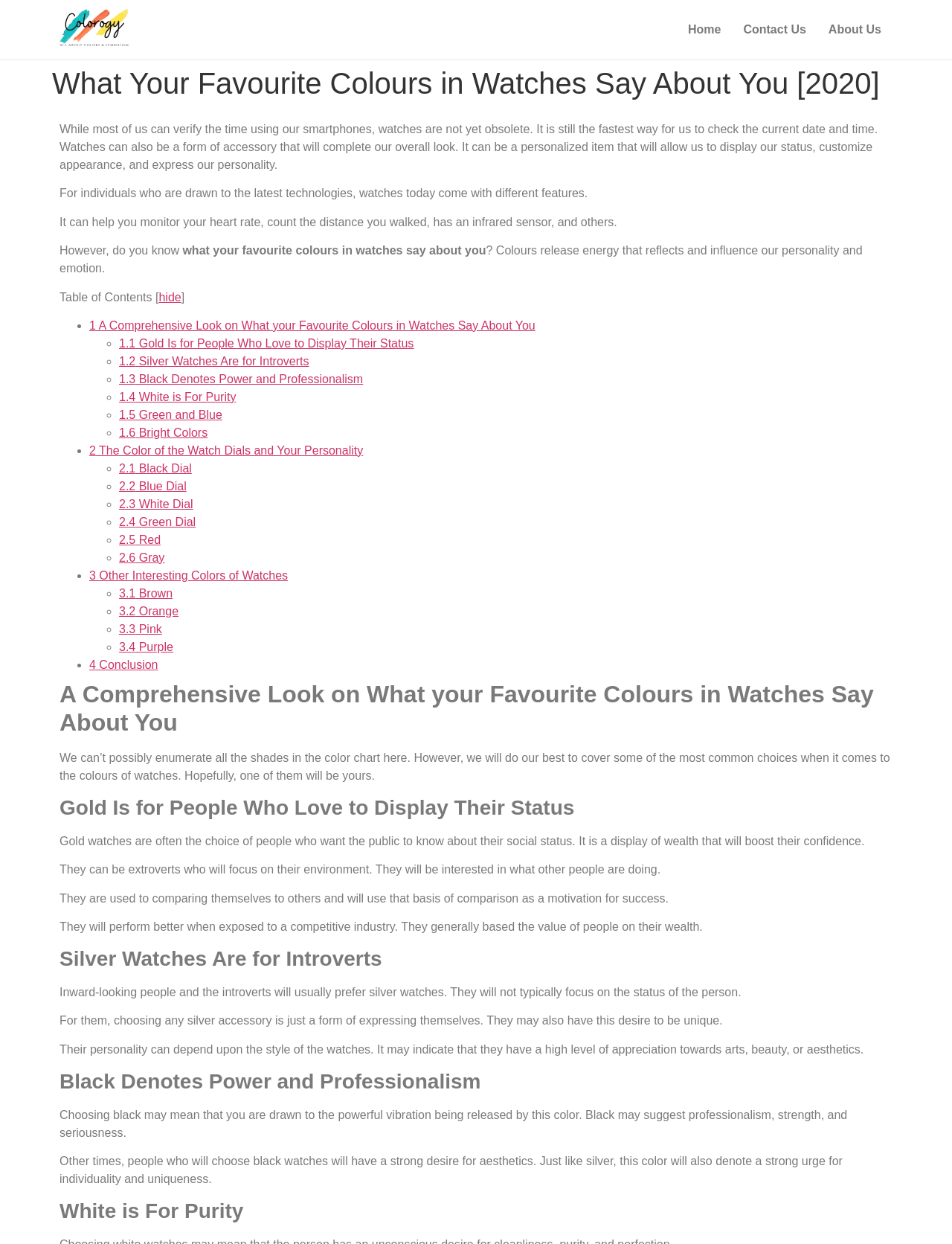Please determine the bounding box coordinates of the area that needs to be clicked to complete this task: 'Click the 'Contact Us' link'. The coordinates must be four float numbers between 0 and 1, formatted as [left, top, right, bottom].

[0.769, 0.01, 0.858, 0.038]